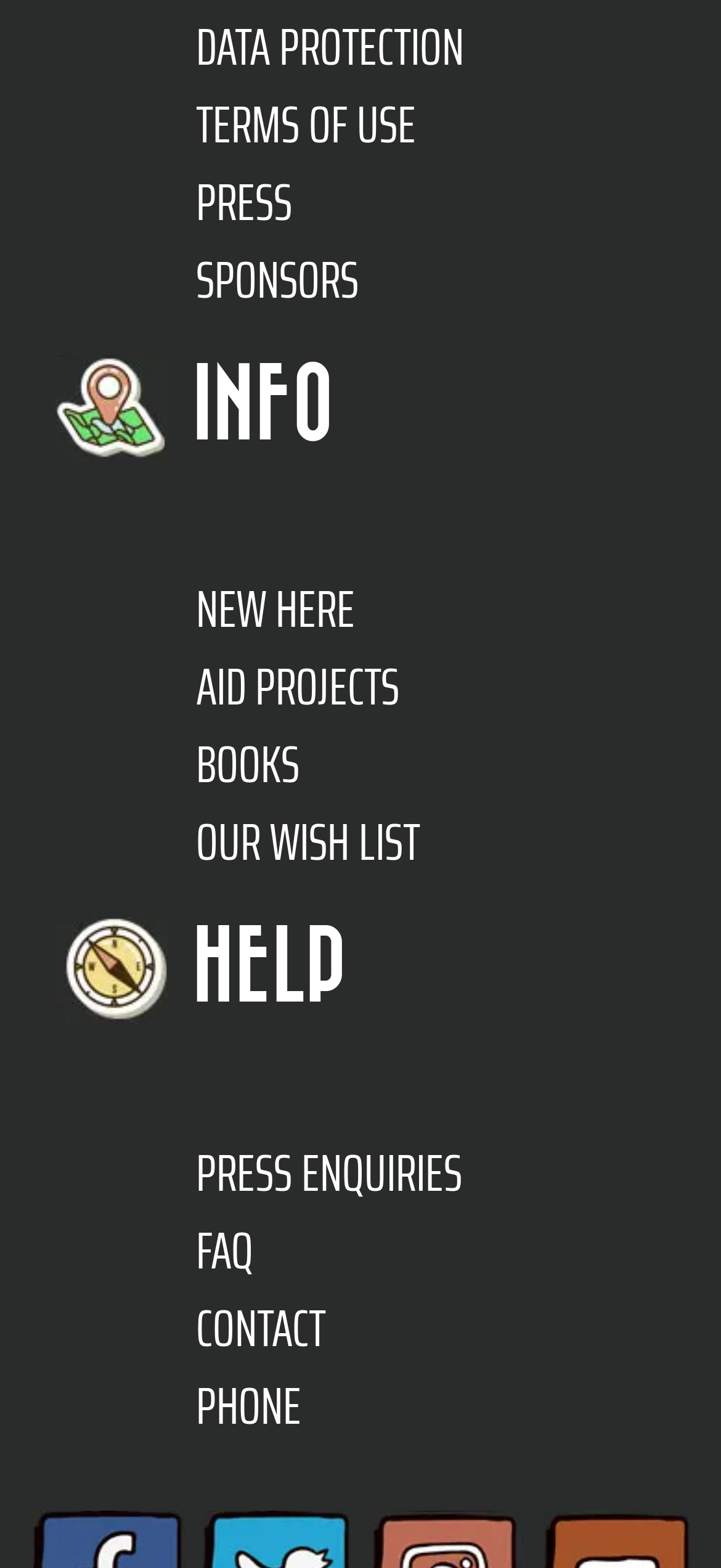Locate the bounding box coordinates of the area to click to fulfill this instruction: "make a phone call". The bounding box should be presented as four float numbers between 0 and 1, in the order [left, top, right, bottom].

[0.272, 0.871, 0.418, 0.921]